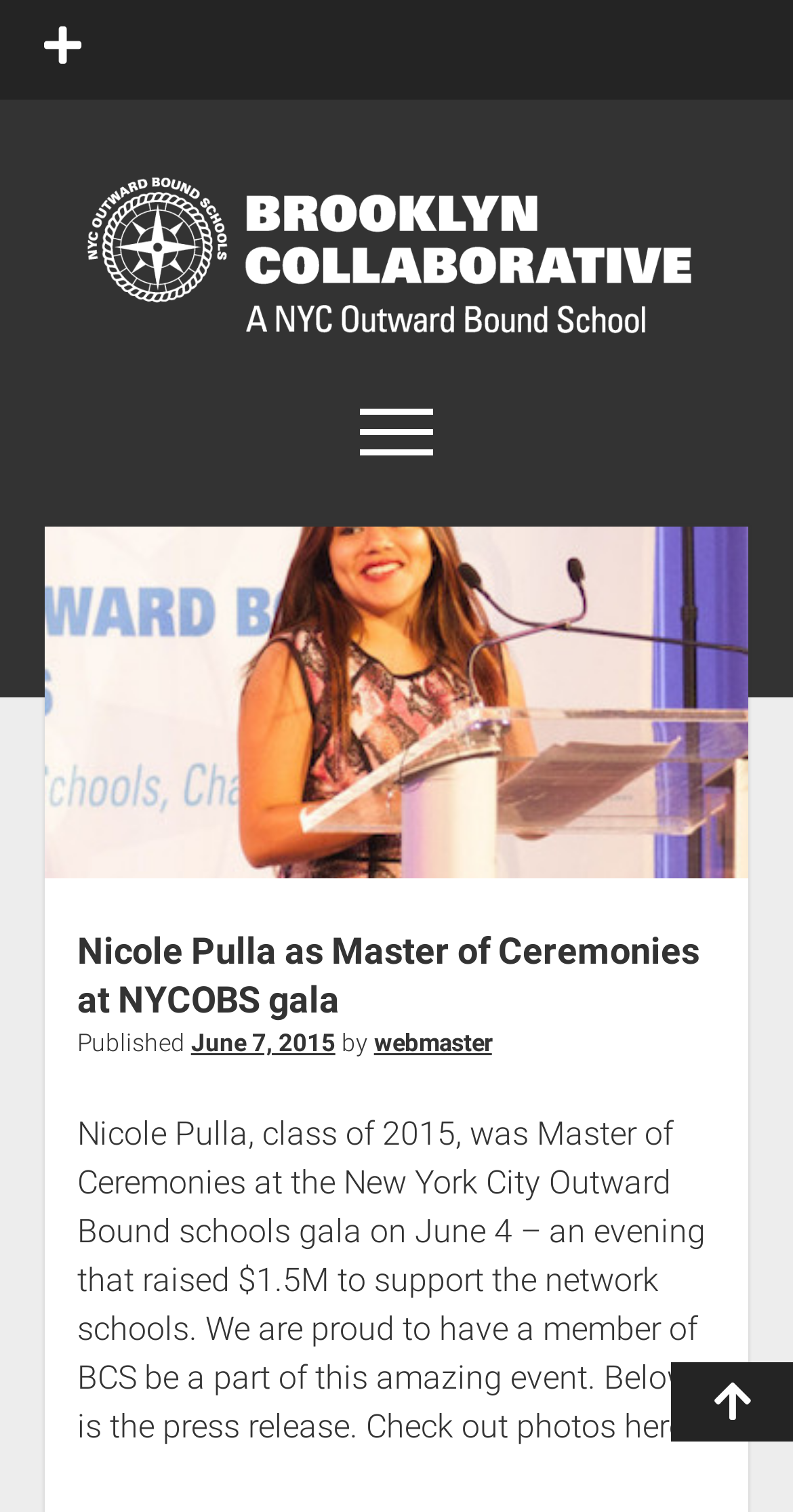What is the name of the school?
Using the image as a reference, deliver a detailed and thorough answer to the question.

I found the answer by looking at the top-left corner of the webpage, where it says 'Brooklyn Collaborative' in a logo format, and also in the link 'Brooklyn Collaborative Brooklyn Collaborative'.